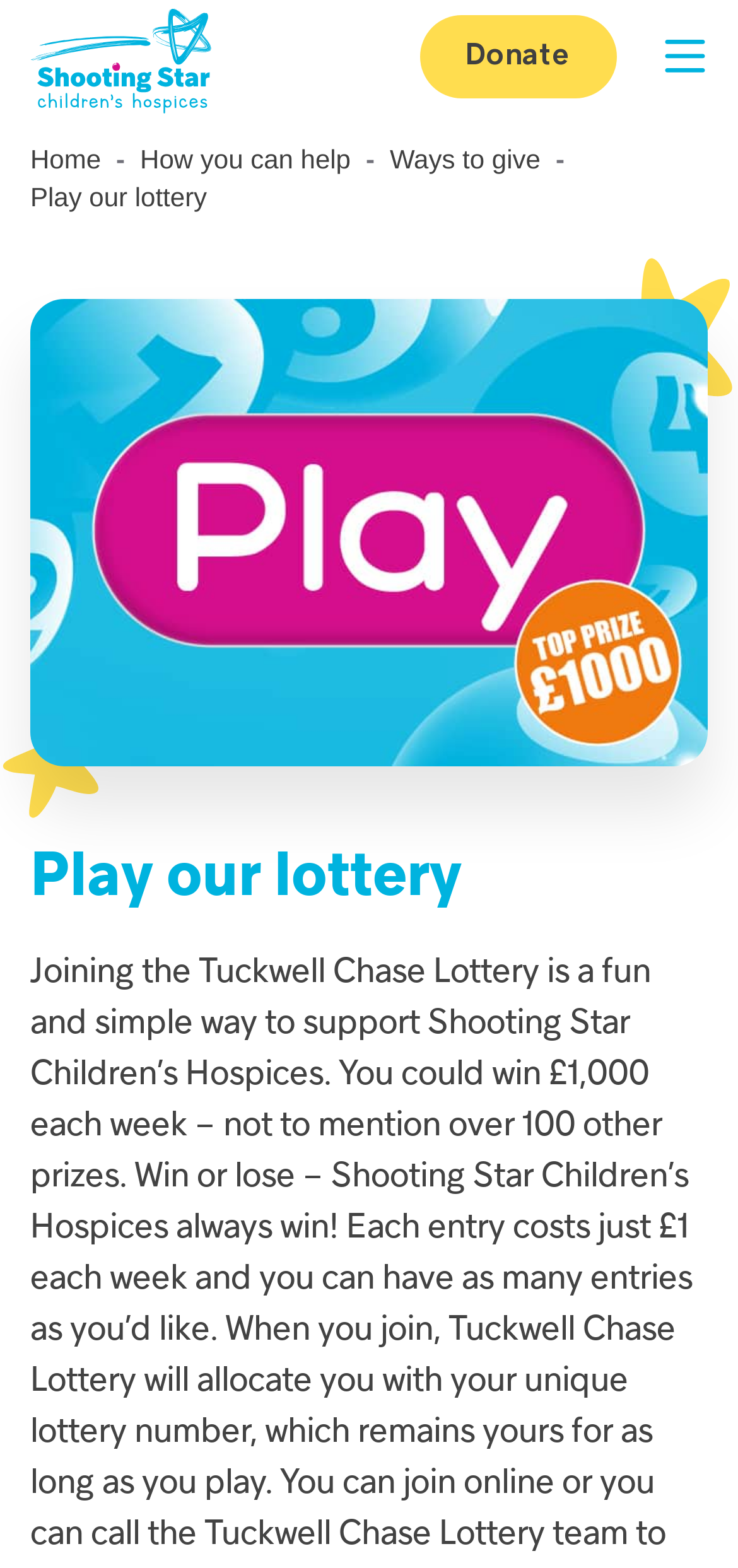What is the text of the webpage's headline?

Play our lottery